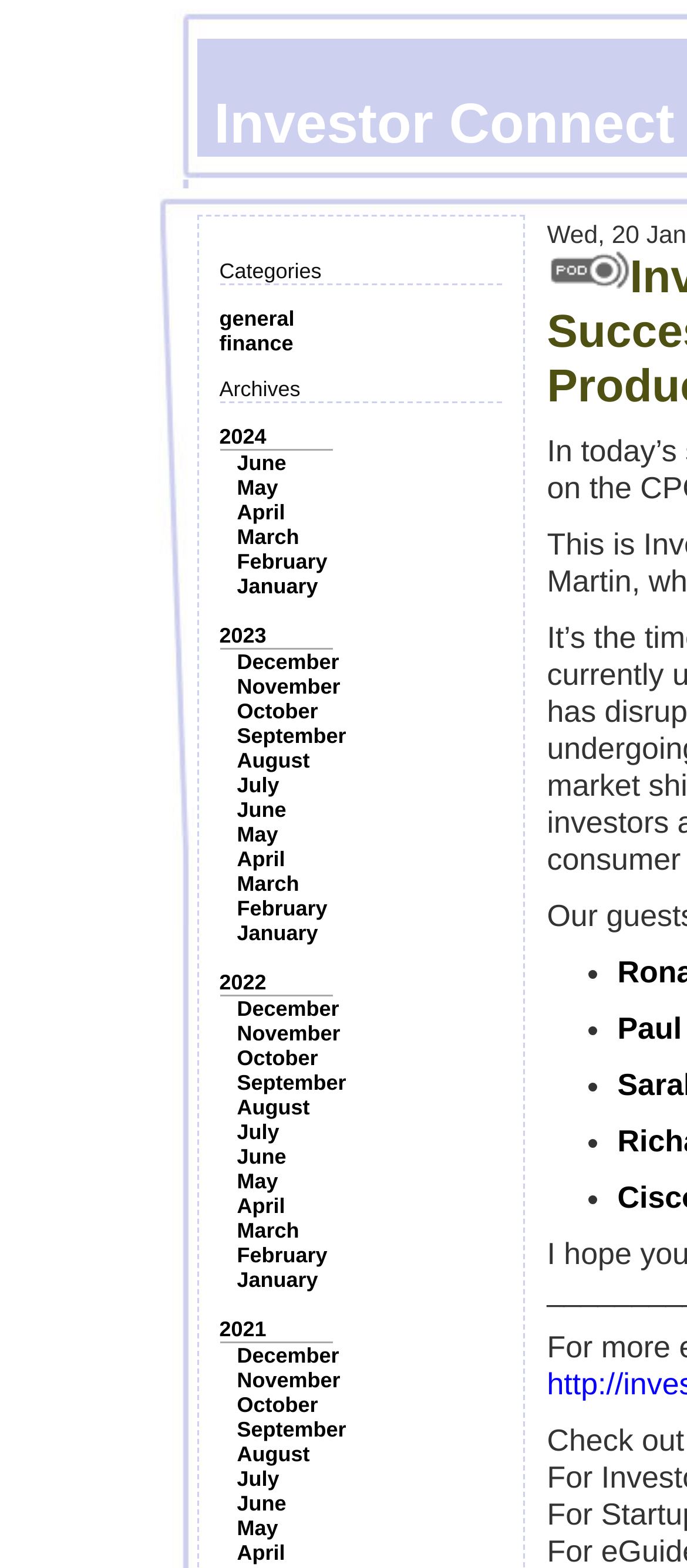Generate a comprehensive description of the webpage content.

The webpage appears to be a podcast archive page, with a focus on investor perspectives in the consumer product goods segment. At the top, there is a title "Investor Connect Podcast : Investor Perspectives: What Makes for a Successful Company in the Consumer Product Goods Segment?".

Below the title, there are two sections: "Categories" and "Archives". The "Categories" section contains two links, "general" and "finance", which are positioned side by side. The "Archives" section is more extensive, with links to various months and years, ranging from 2024 to 2021. These links are arranged in a vertical list, with the most recent years and months at the top.

To the right of the "Archives" section, there is an image, which is positioned near the top of the page. Below the image, there are five bullet points, represented by "•" symbols, which are likely used to highlight important points or topics related to the podcast.

Overall, the webpage has a simple and organized layout, with a clear focus on providing access to podcast archives and related information.